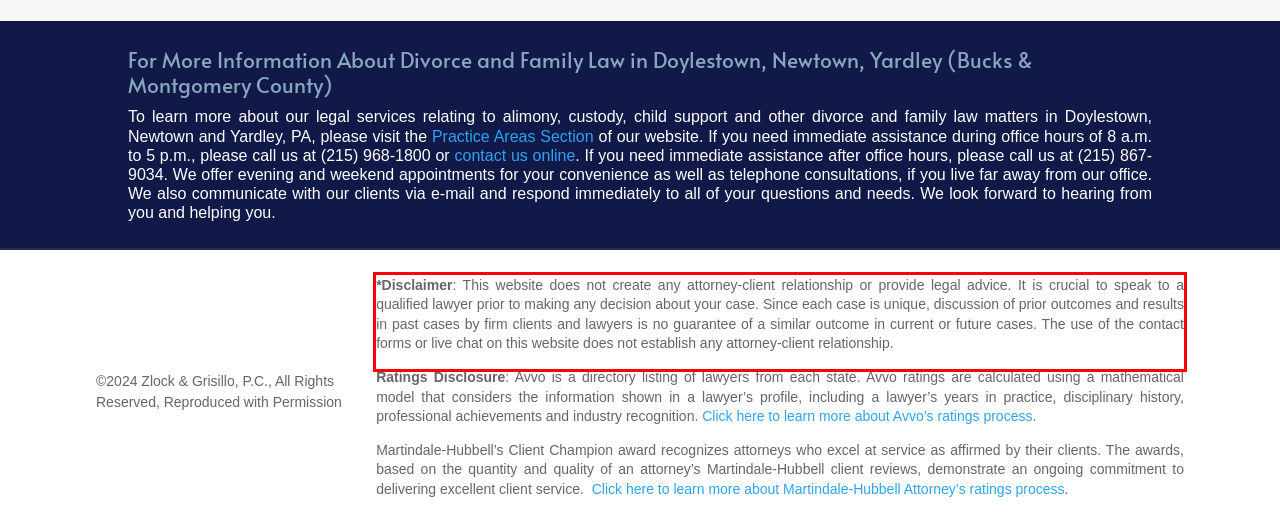Please identify and extract the text from the UI element that is surrounded by a red bounding box in the provided webpage screenshot.

*Disclaimer: This website does not create any attorney-client relationship or provide legal advice. It is crucial to speak to a qualified lawyer prior to making any decision about your case. Since each case is unique, discussion of prior outcomes and results in past cases by firm clients and lawyers is no guarantee of a similar outcome in current or future cases. The use of the contact forms or live chat on this website does not establish any attorney-client relationship.